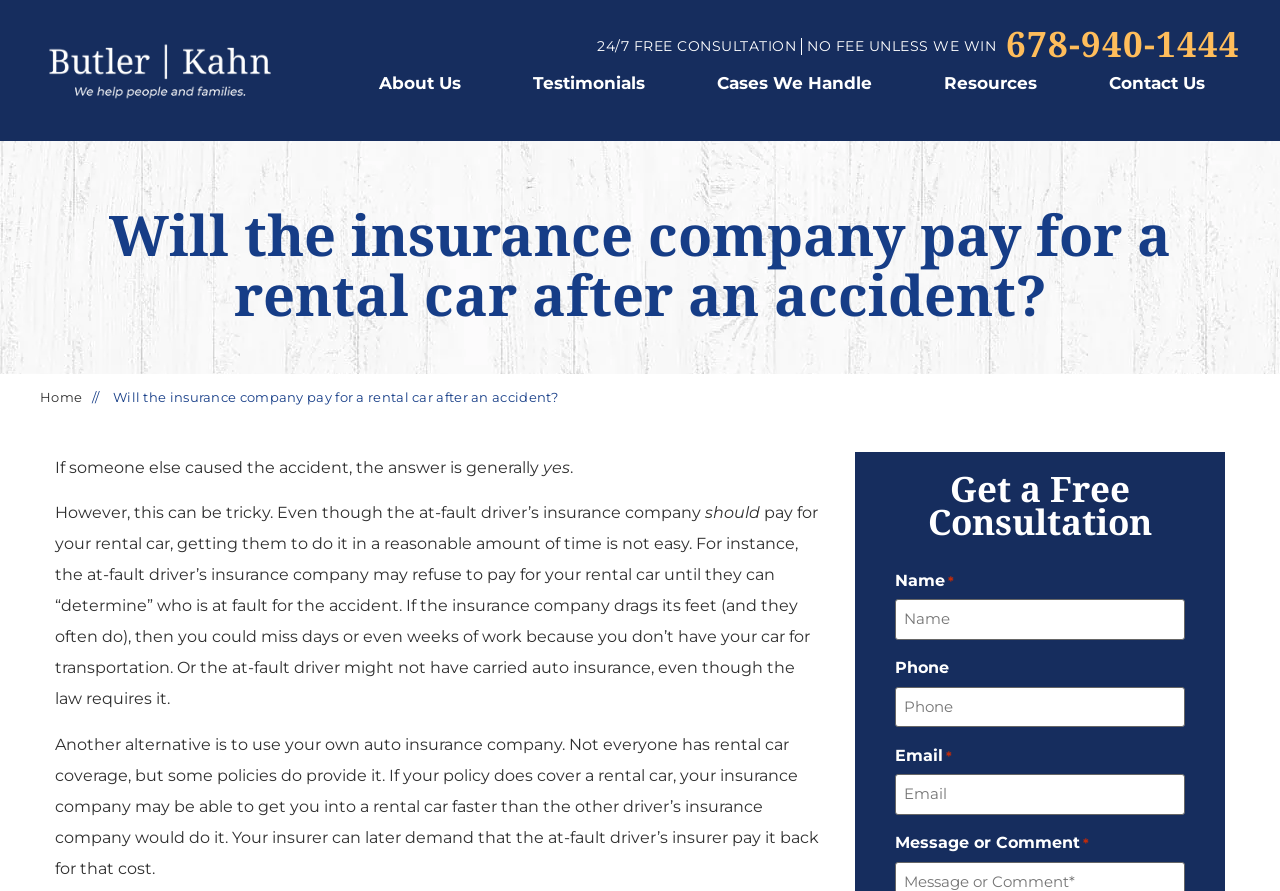What is the purpose of the 'Get a Free Consultation' button?
Answer the question with a detailed and thorough explanation.

I looked at the button that says 'Get a Free Consultation' and inferred that its purpose is to allow users to get a free consultation, likely with a lawyer or legal expert.